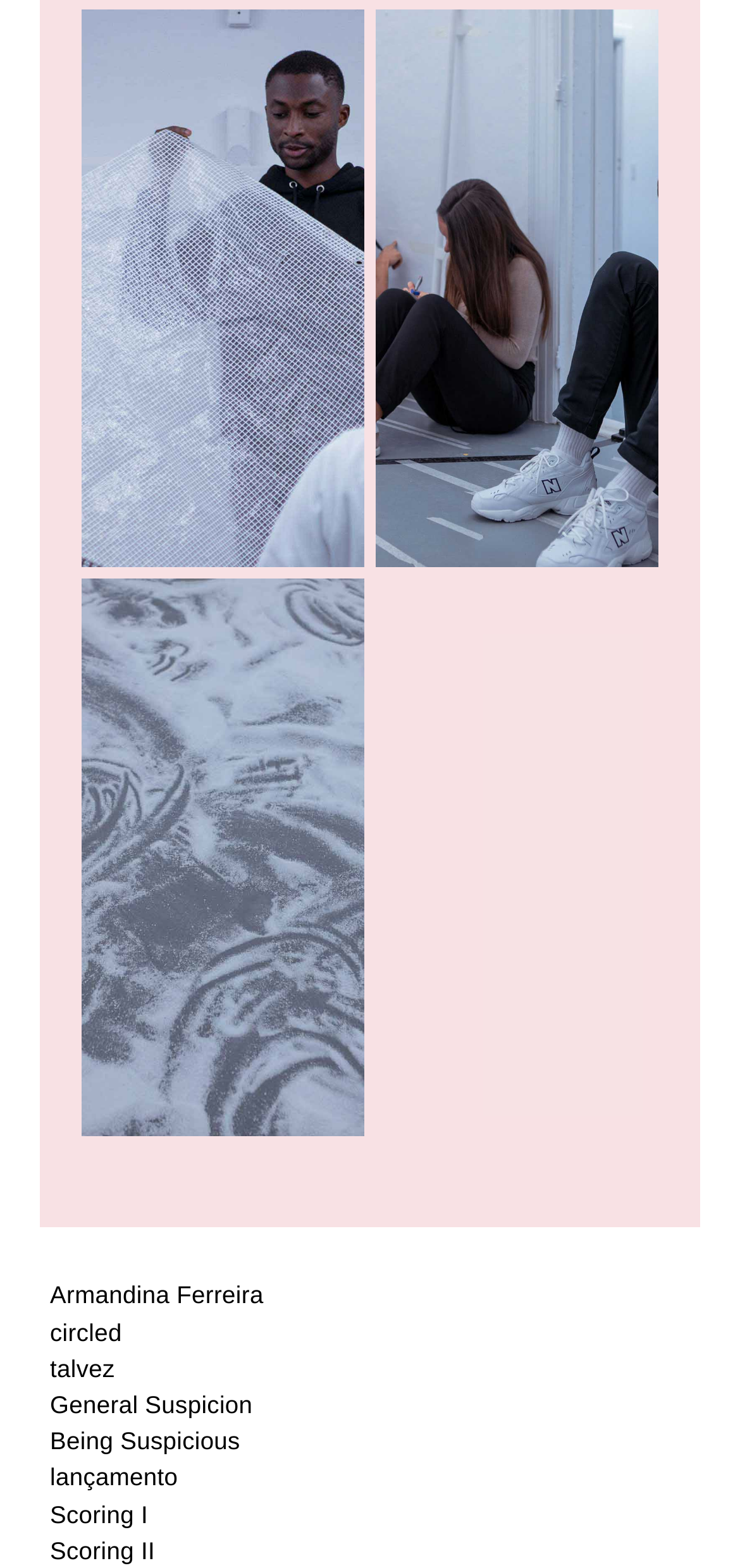Who is the author mentioned on the webpage?
Could you give a comprehensive explanation in response to this question?

The link 'Armandina Ferreira' is present on the webpage, which suggests that Armandina Ferreira is the author mentioned on the webpage.